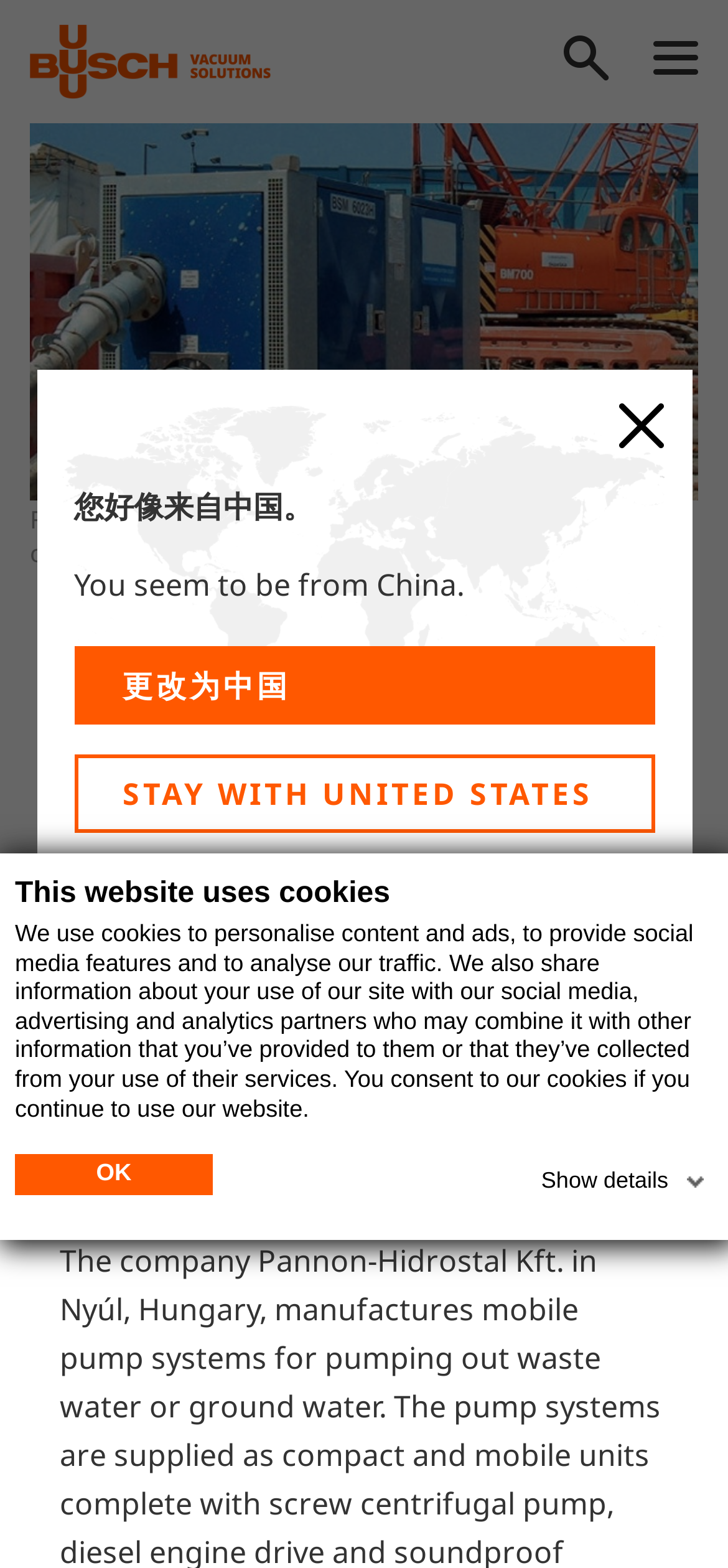Please determine the bounding box coordinates of the element to click in order to execute the following instruction: "Click the Show details link". The coordinates should be four float numbers between 0 and 1, specified as [left, top, right, bottom].

[0.743, 0.736, 0.979, 0.762]